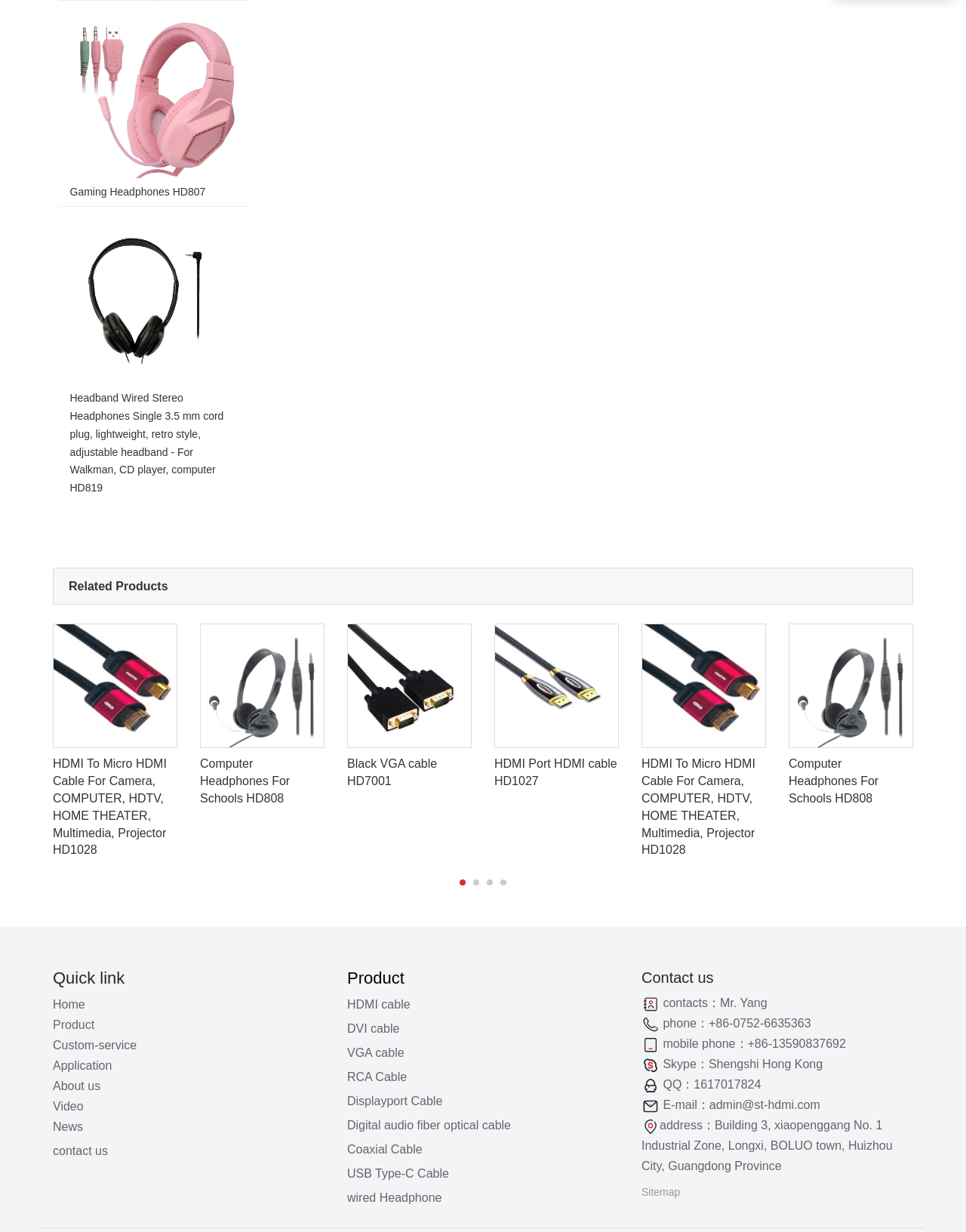Find the bounding box coordinates for the element described here: "The Conversation".

None